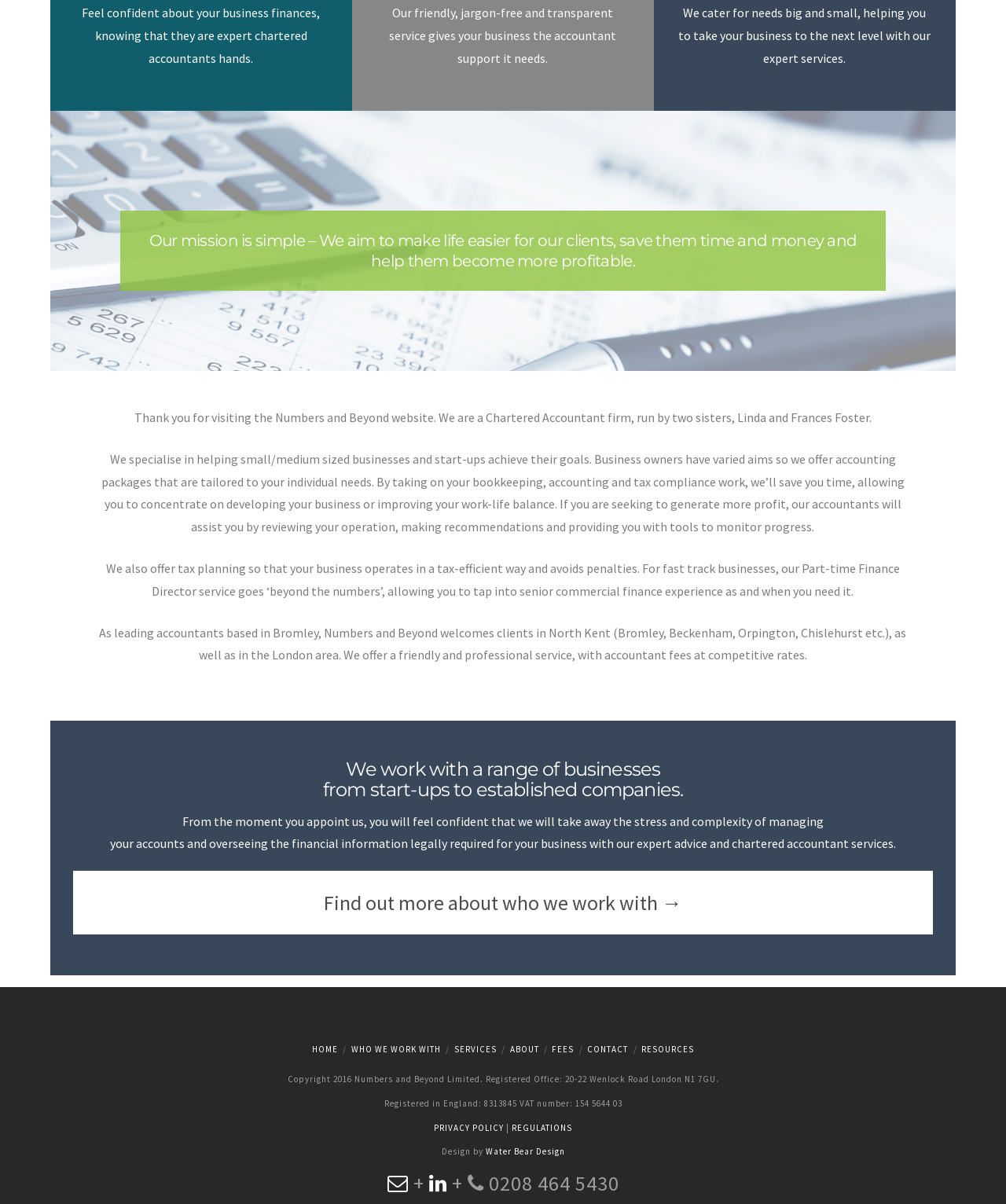Locate the bounding box coordinates of the area you need to click to fulfill this instruction: 'Click HOME'. The coordinates must be in the form of four float numbers ranging from 0 to 1: [left, top, right, bottom].

[0.31, 0.867, 0.336, 0.876]